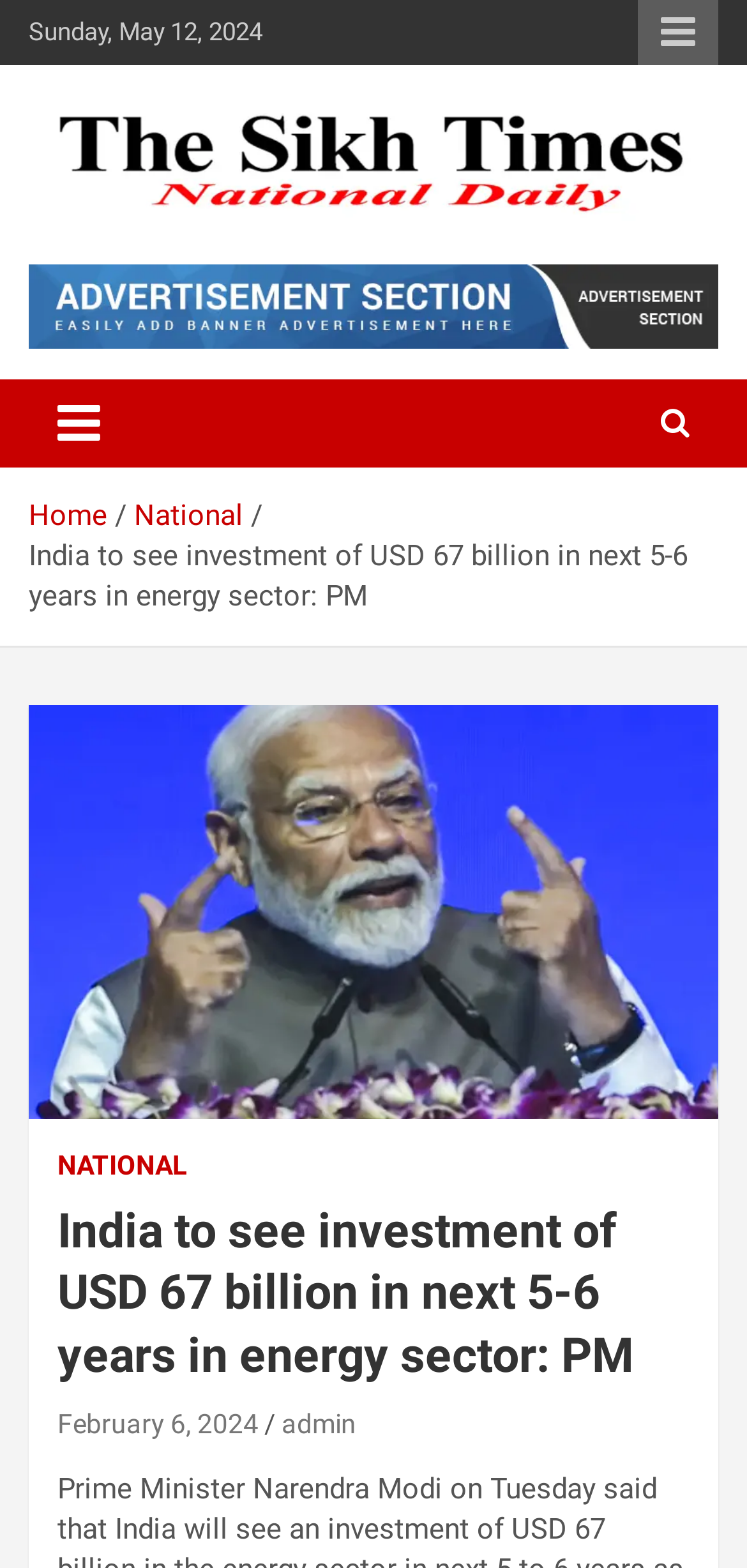Specify the bounding box coordinates of the area to click in order to execute this command: 'Visit the homepage'. The coordinates should consist of four float numbers ranging from 0 to 1, and should be formatted as [left, top, right, bottom].

[0.038, 0.064, 0.962, 0.093]